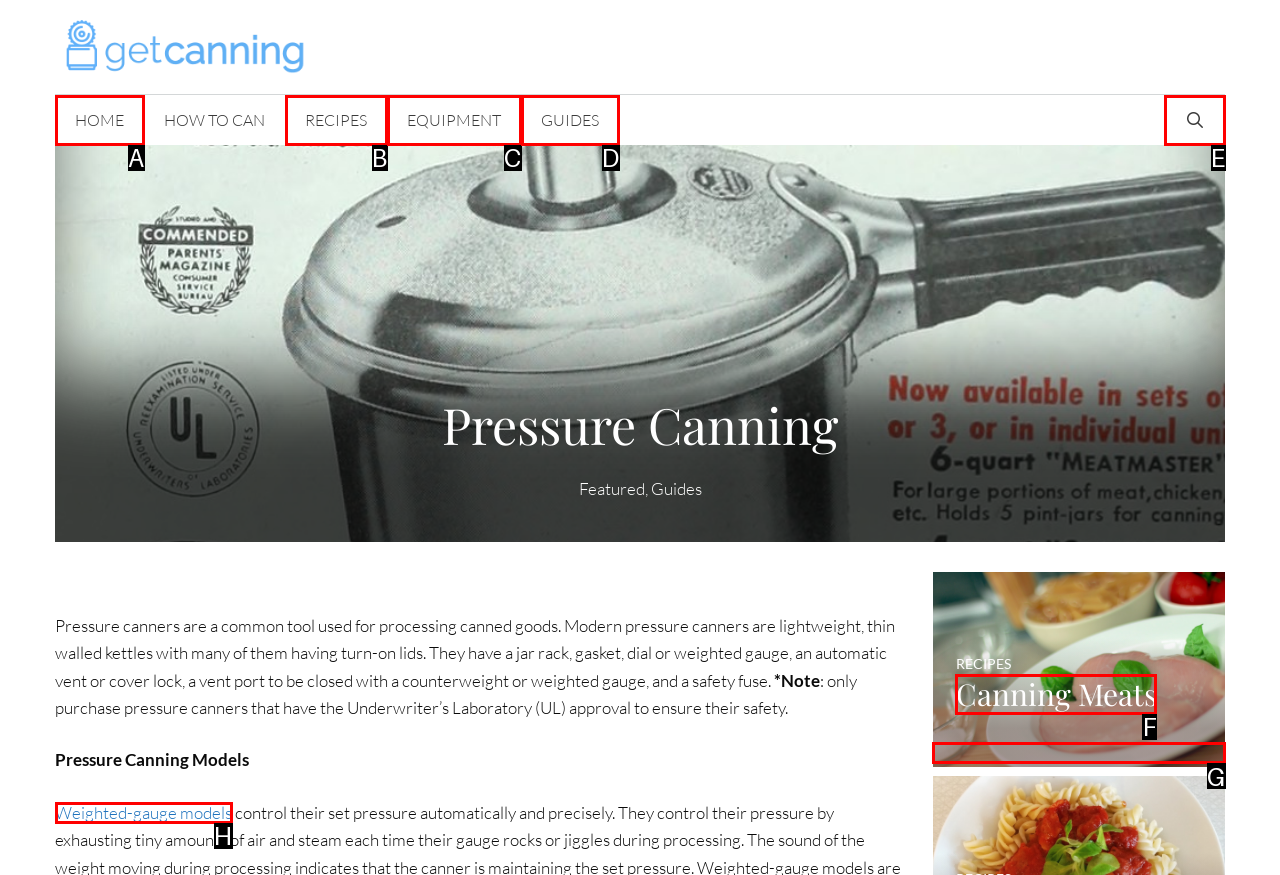From the description: Recipes, identify the option that best matches and reply with the letter of that option directly.

B